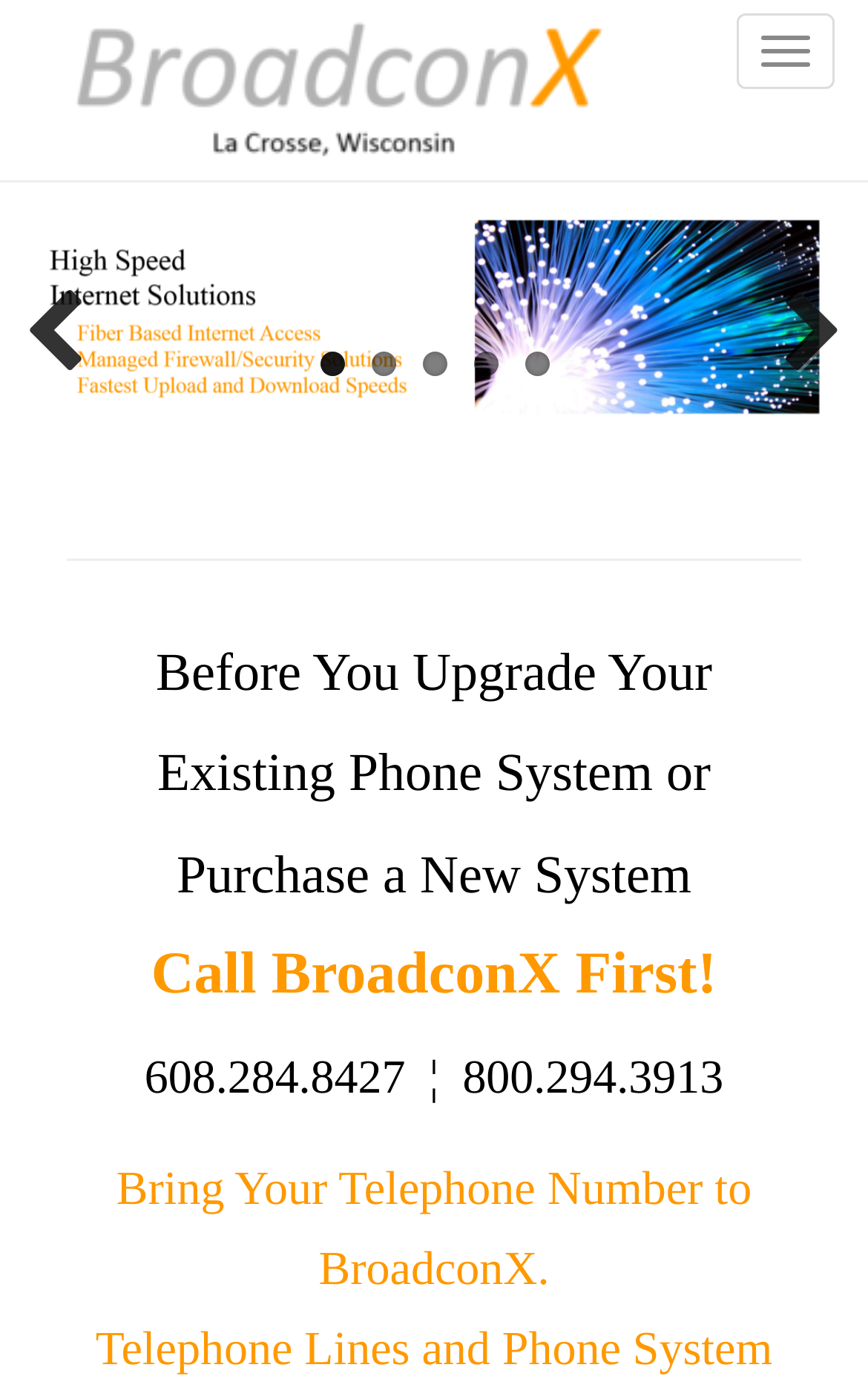Using the information from the screenshot, answer the following question thoroughly:
What is the company name?

The company name can be found in the top-left corner of the webpage, where it is written as a link 'BroadconX'.